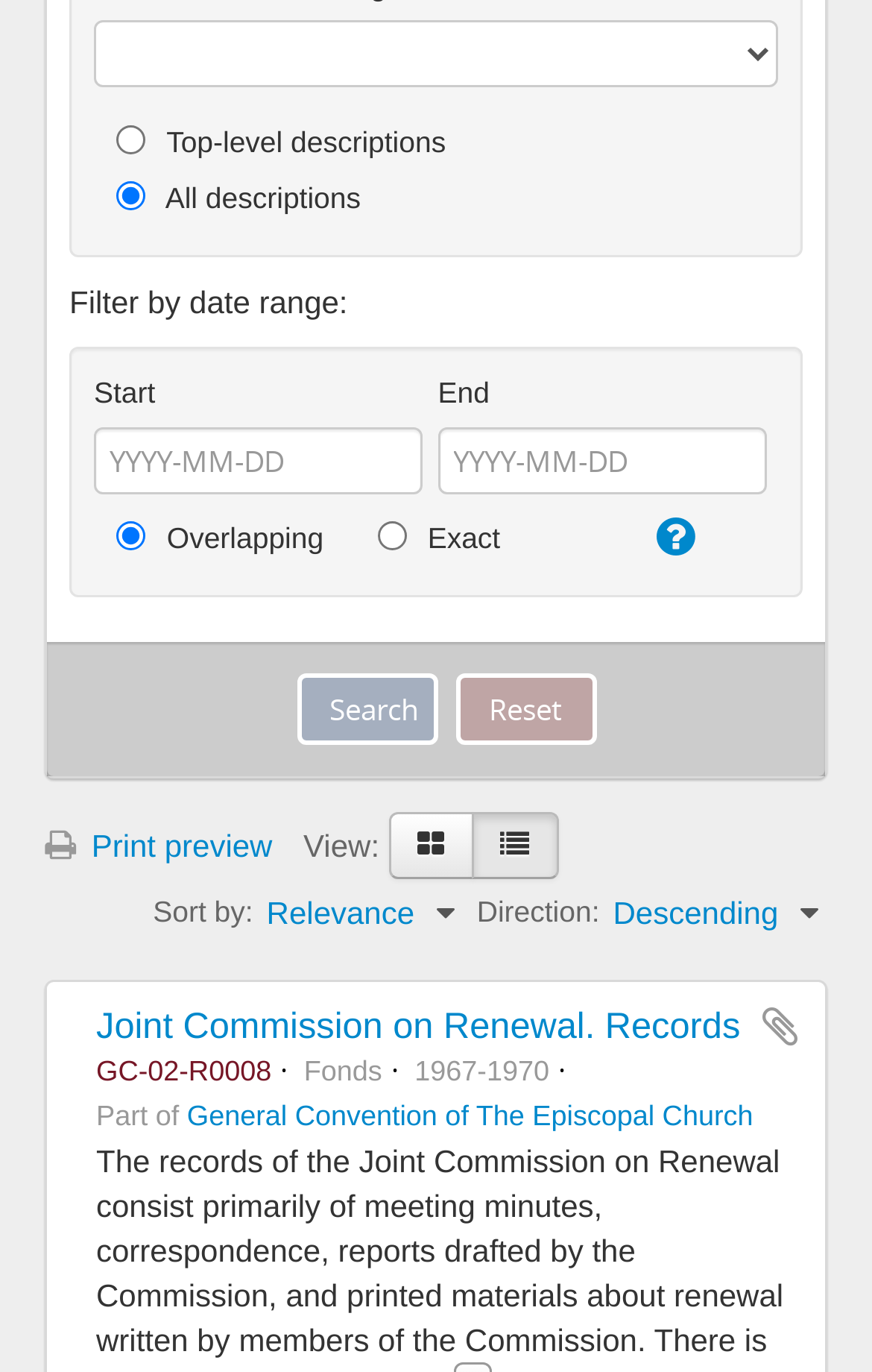Pinpoint the bounding box coordinates of the element to be clicked to execute the instruction: "Enter start date".

[0.108, 0.311, 0.484, 0.36]